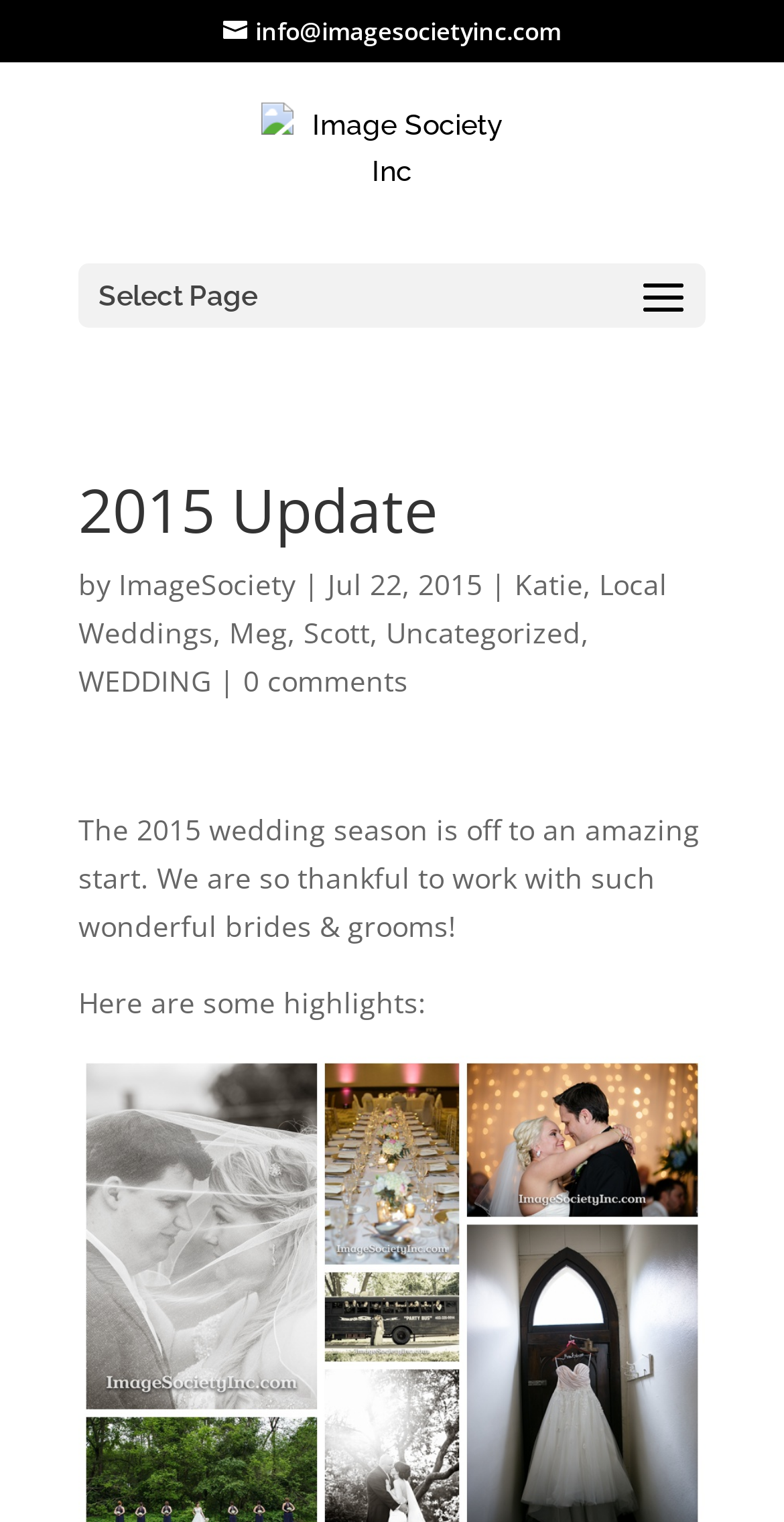Please identify the bounding box coordinates of the element I should click to complete this instruction: 'view posts by Katie'. The coordinates should be given as four float numbers between 0 and 1, like this: [left, top, right, bottom].

[0.656, 0.371, 0.744, 0.396]